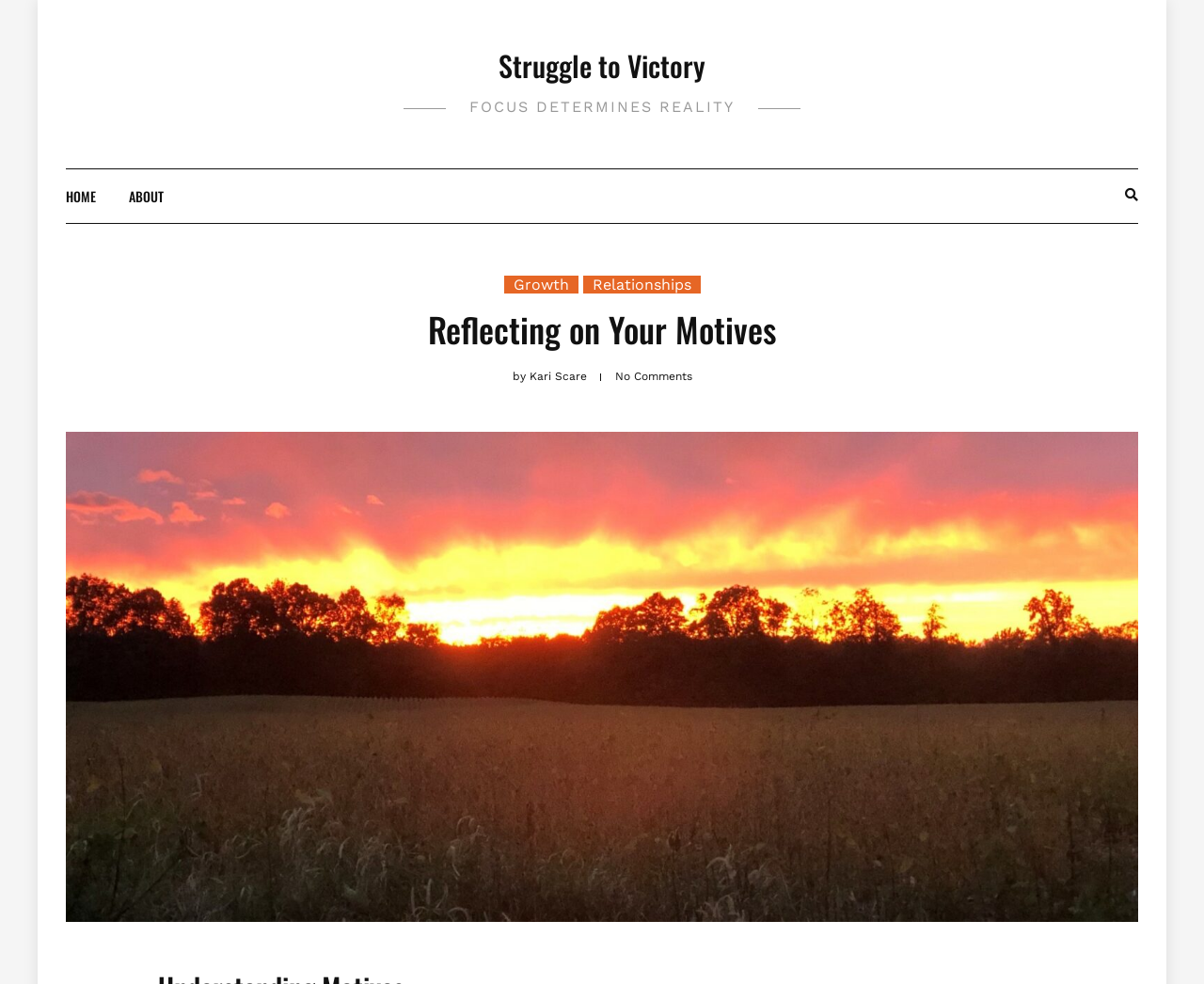Provide a short answer to the following question with just one word or phrase: How many categories are listed below the search bar?

2